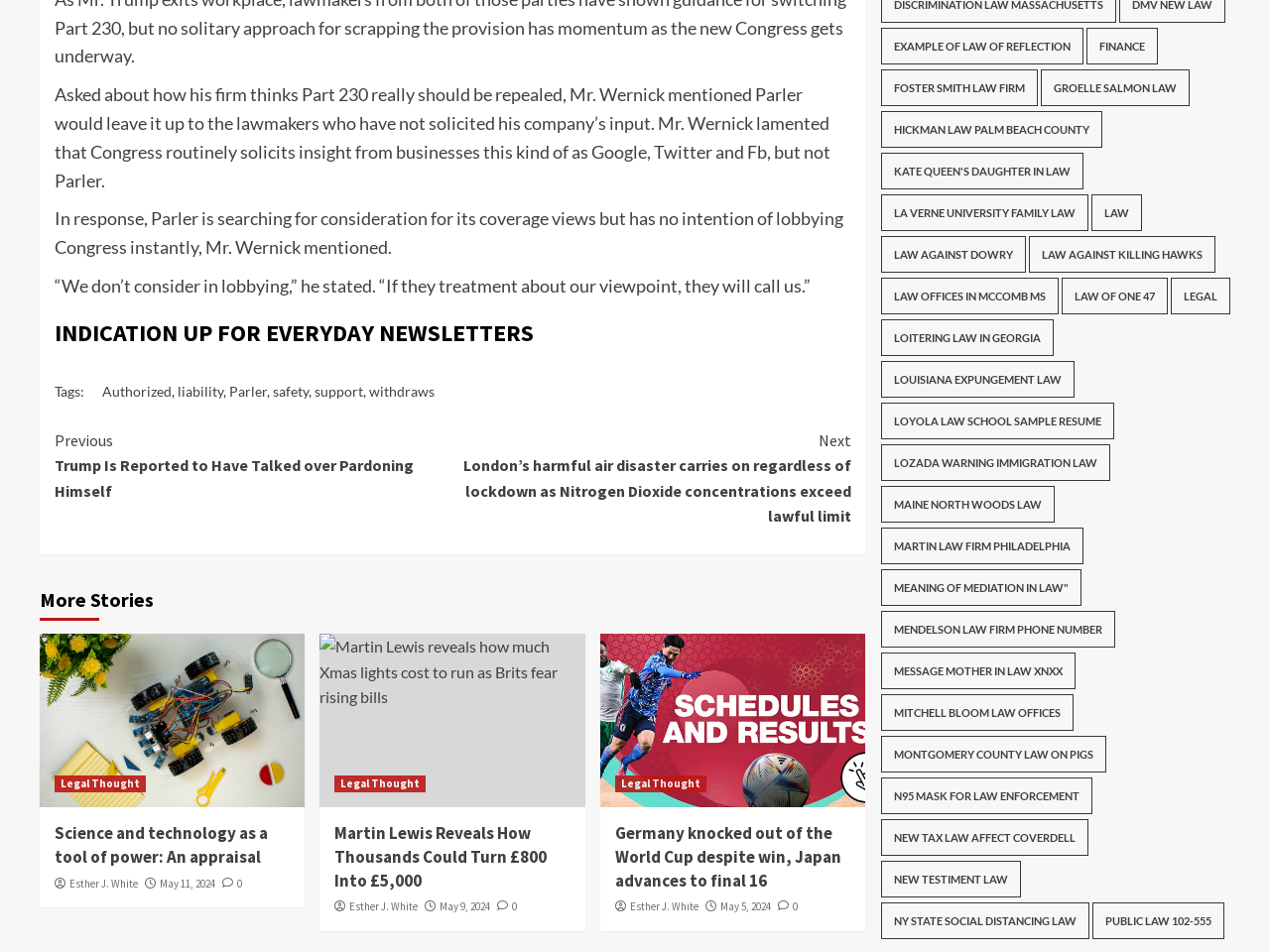Kindly determine the bounding box coordinates for the area that needs to be clicked to execute this instruction: "View 'More Stories'".

[0.031, 0.613, 0.121, 0.652]